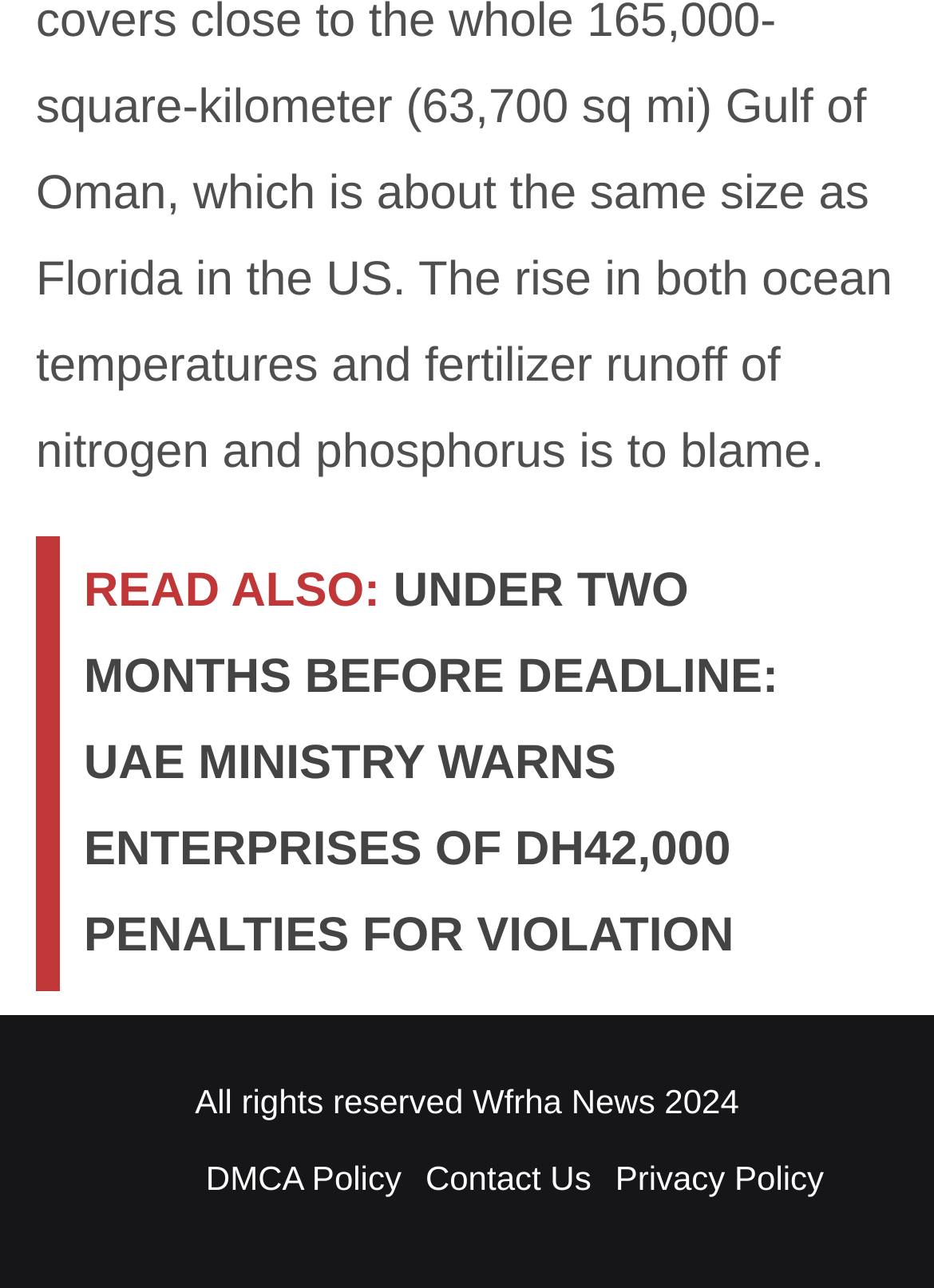Answer briefly with one word or phrase:
What is the copyright year of Wfrha News?

2024